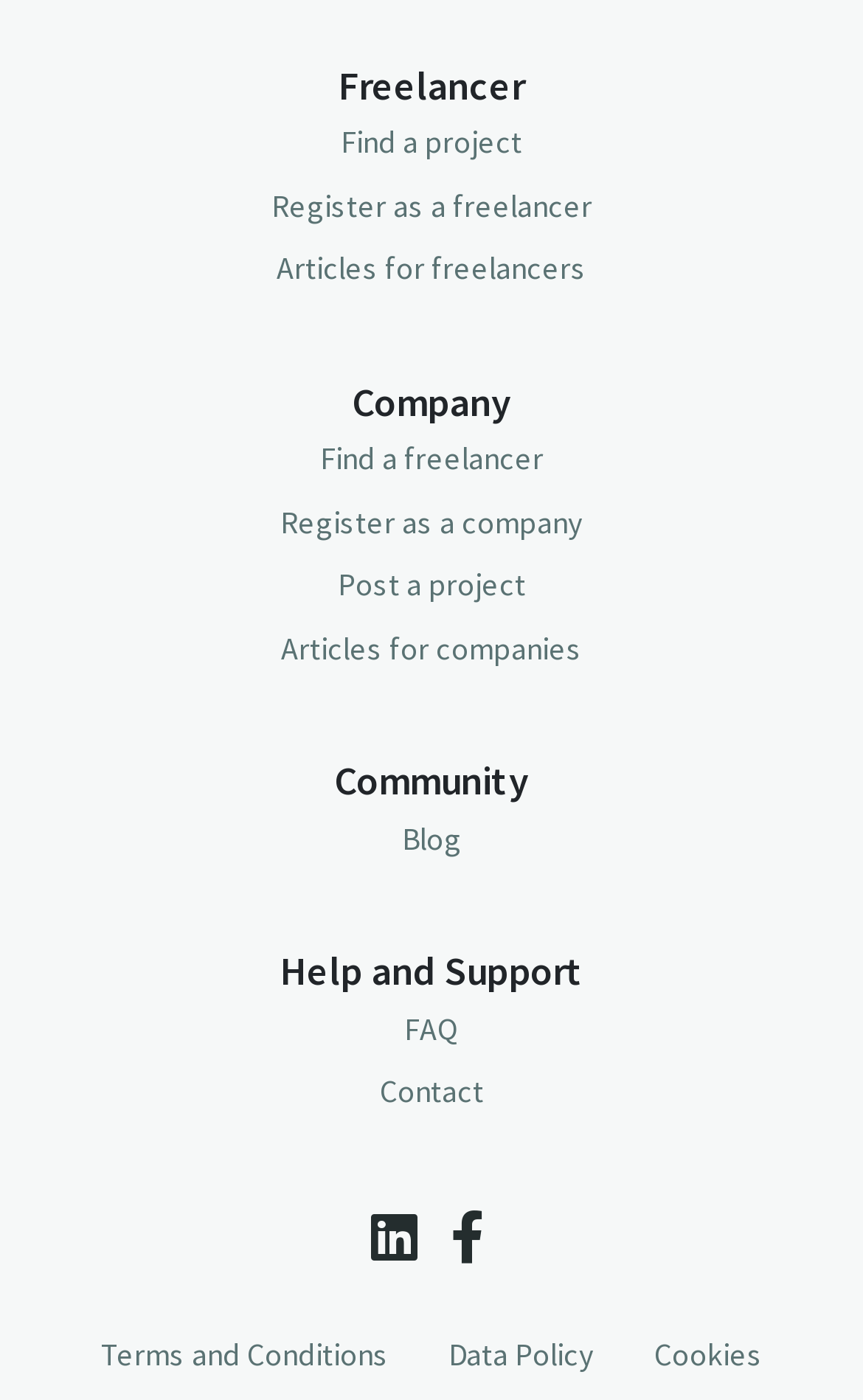Please specify the bounding box coordinates of the area that should be clicked to accomplish the following instruction: "Register as a freelancer". The coordinates should consist of four float numbers between 0 and 1, i.e., [left, top, right, bottom].

[0.314, 0.132, 0.686, 0.161]